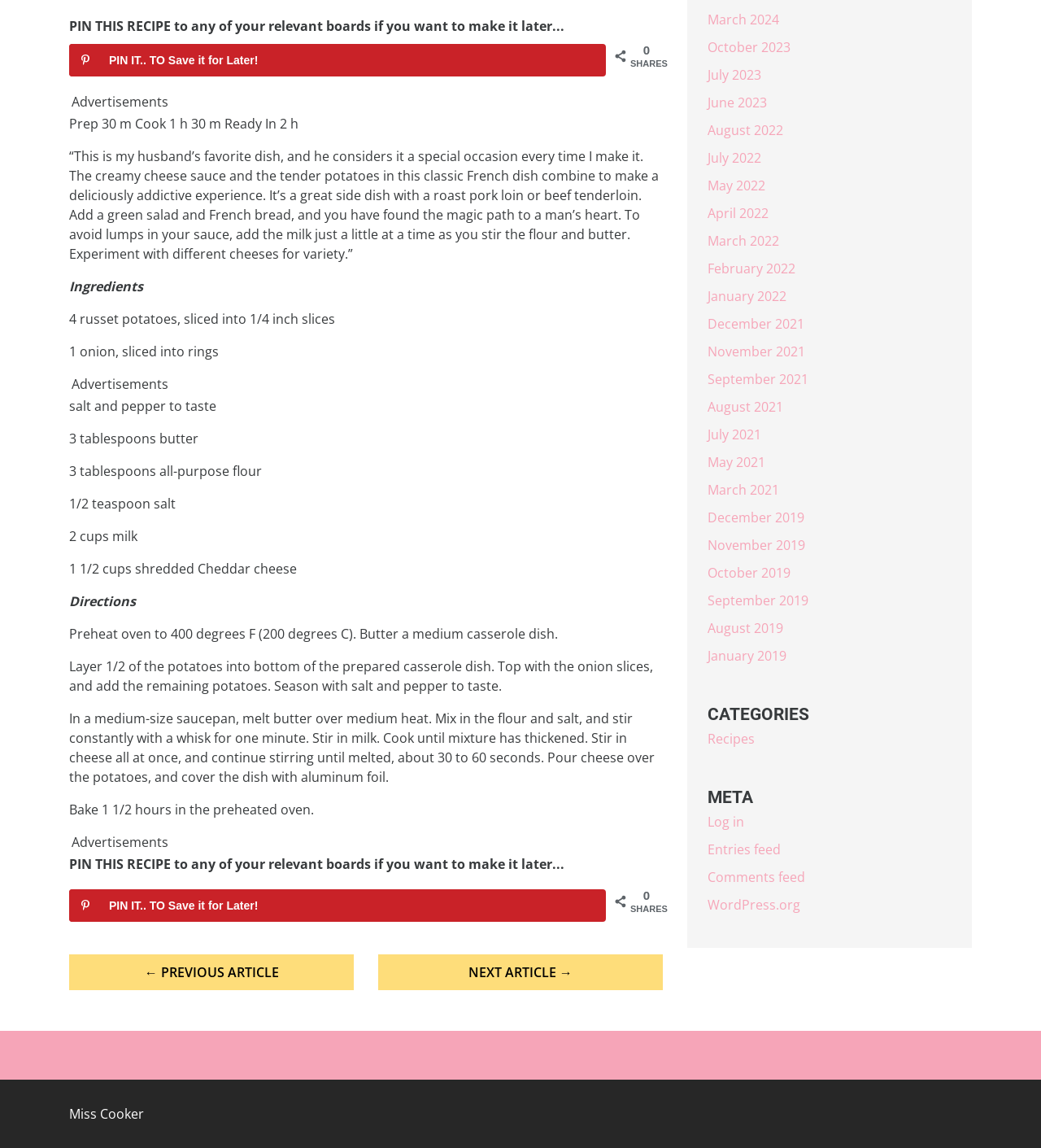Determine the bounding box coordinates for the HTML element mentioned in the following description: "September 2021". The coordinates should be a list of four floats ranging from 0 to 1, represented as [left, top, right, bottom].

[0.68, 0.323, 0.777, 0.338]